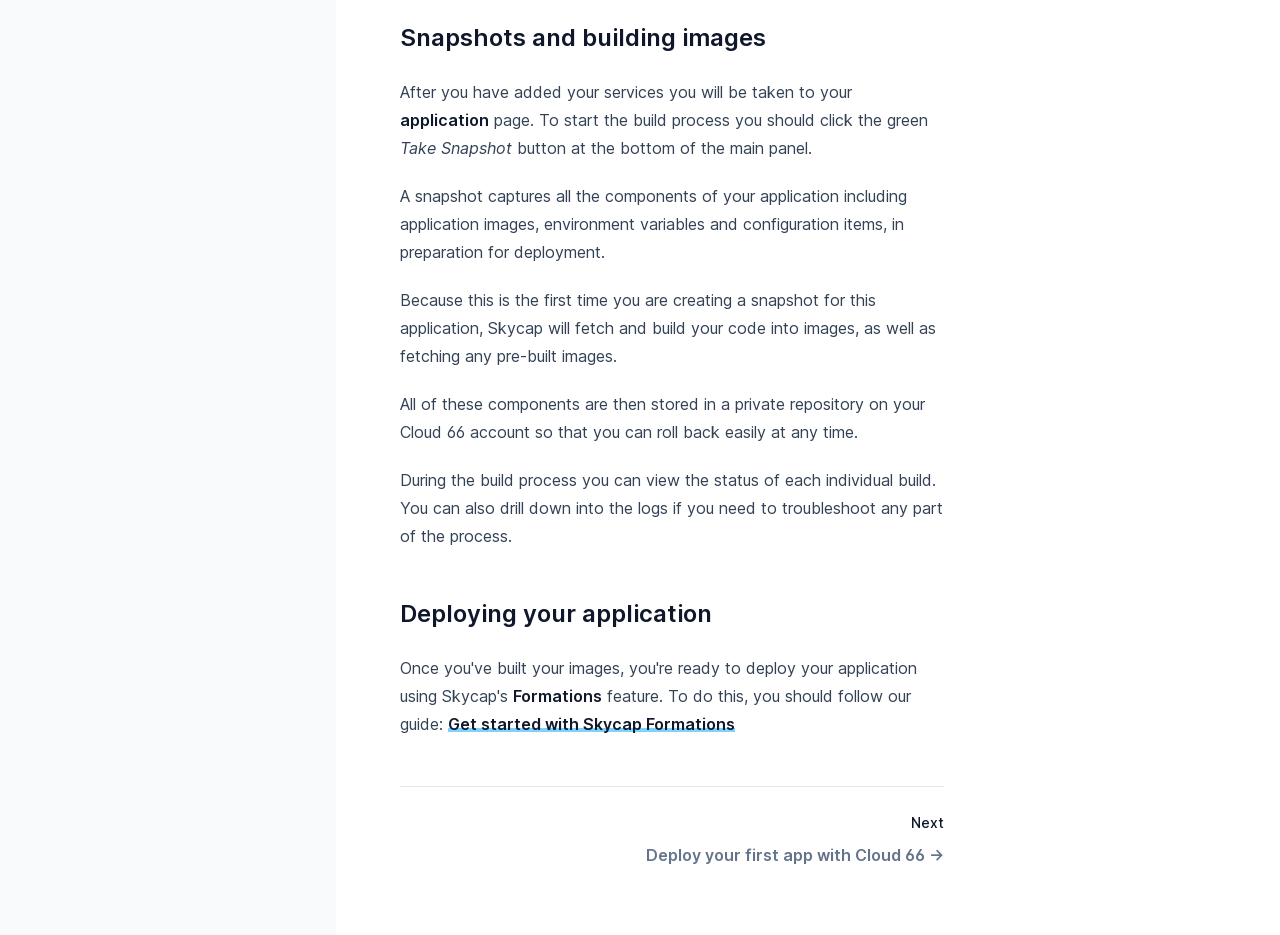Identify the bounding box coordinates of the clickable region to carry out the given instruction: "Click on 'Deploy your first app with Cloud 66'".

[0.505, 0.904, 0.738, 0.925]